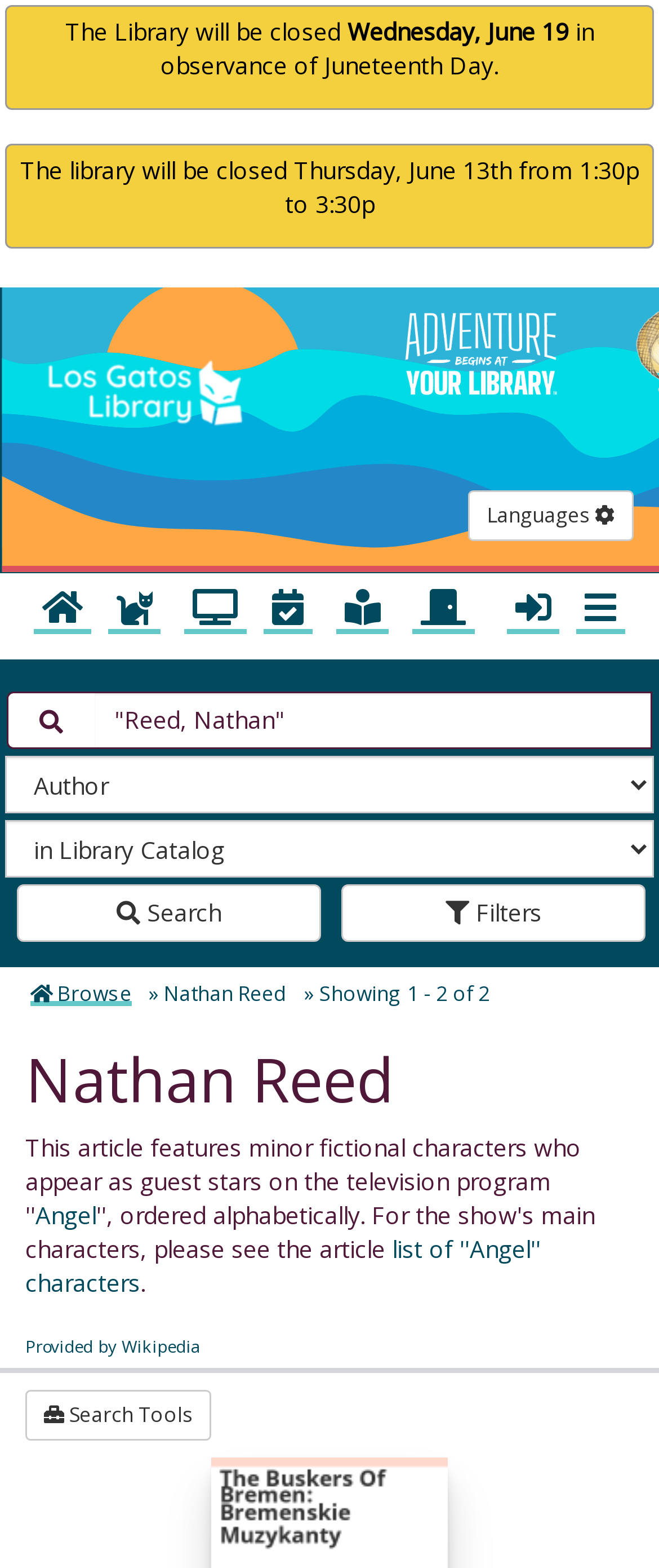What is the author of the book?
Use the image to give a comprehensive and detailed response to the question.

I found the answer by looking at the breadcrumbs navigation element, which shows the path 'Browse the catalog » Nathan Reed', indicating that Nathan Reed is the author of the book.